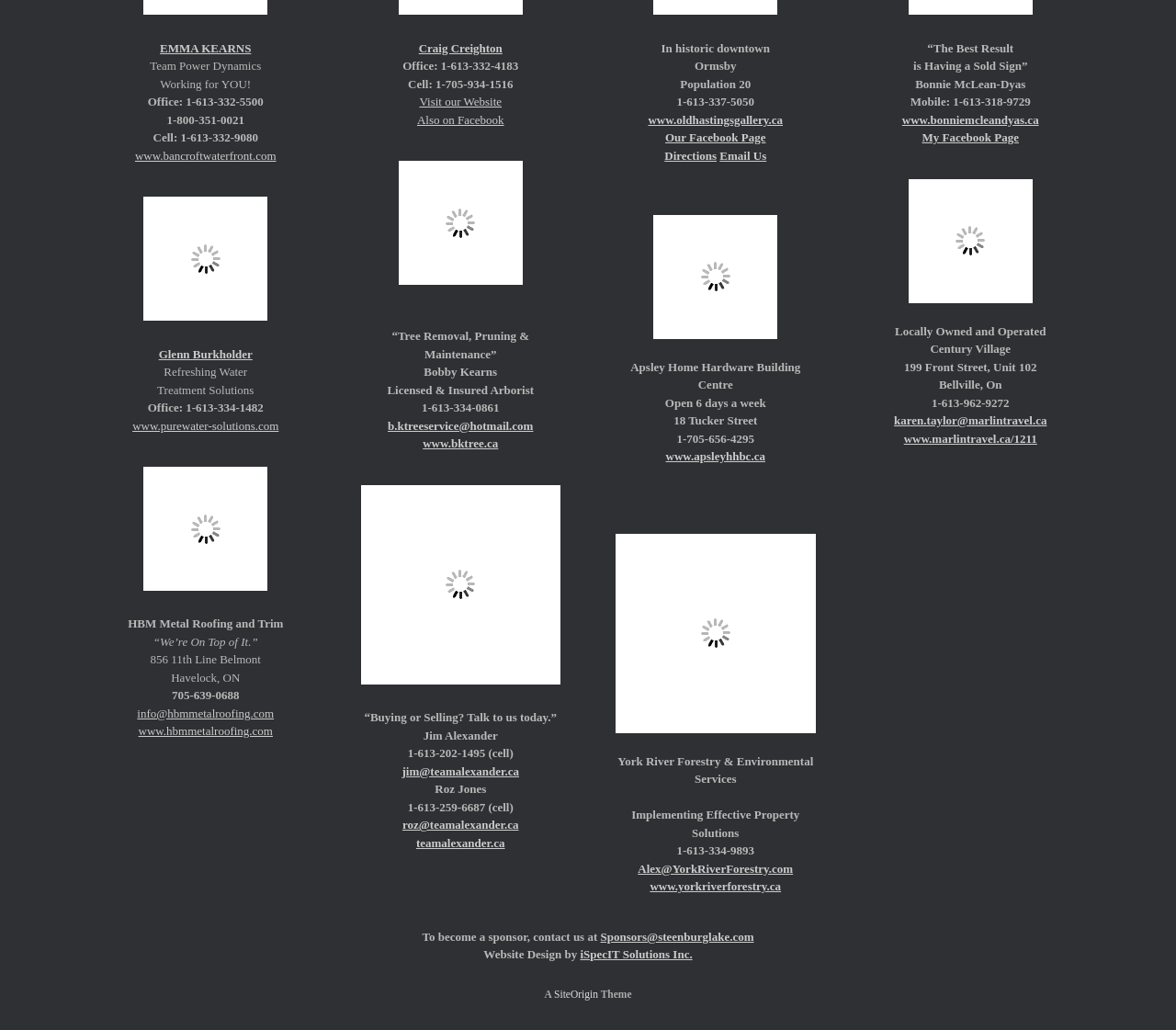Where is Apsley Home Hardware Building Centre located?
Answer the question with a single word or phrase by looking at the picture.

18 Tucker Street